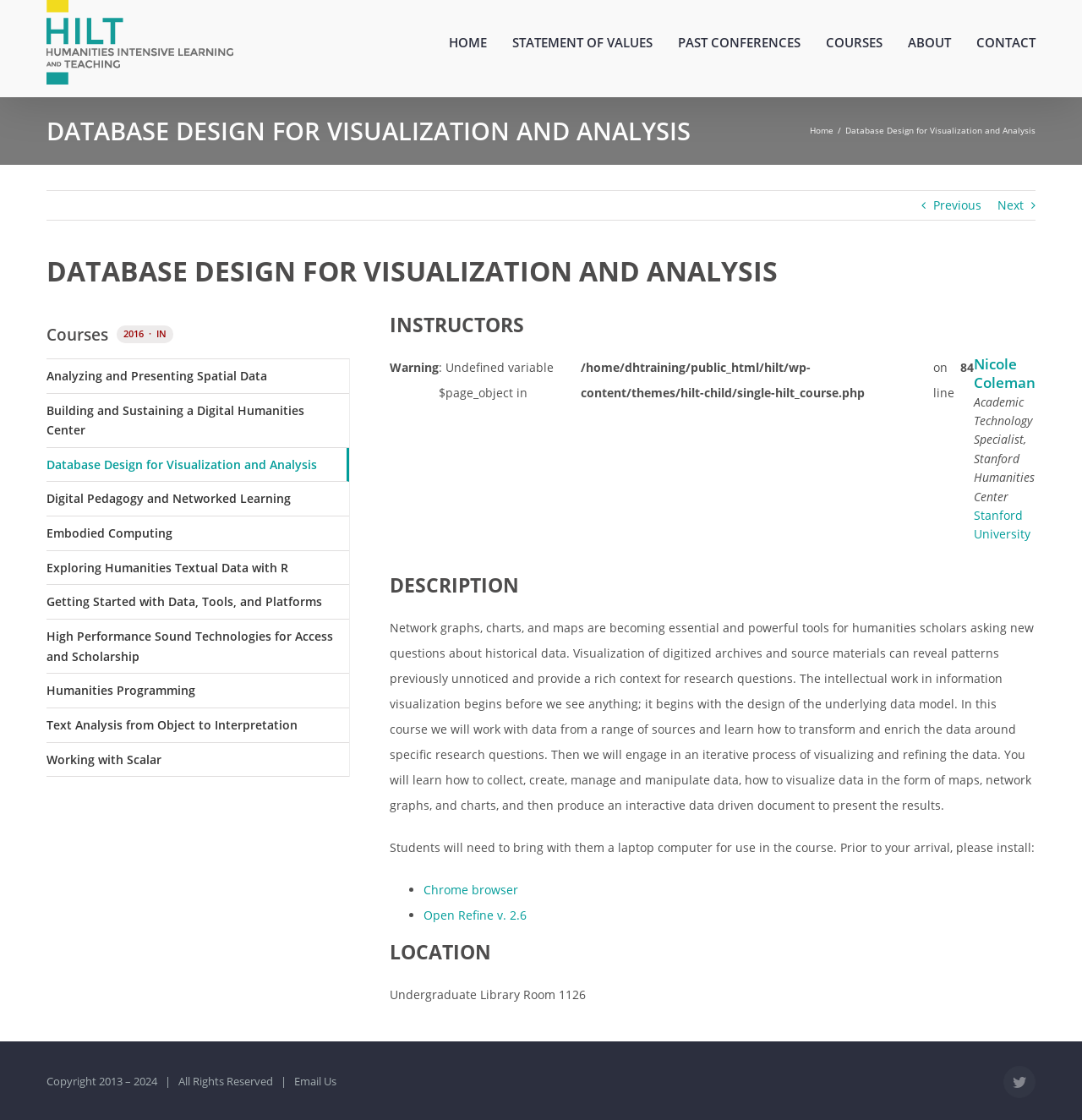Find the headline of the webpage and generate its text content.

DATABASE DESIGN FOR VISUALIZATION AND ANALYSIS